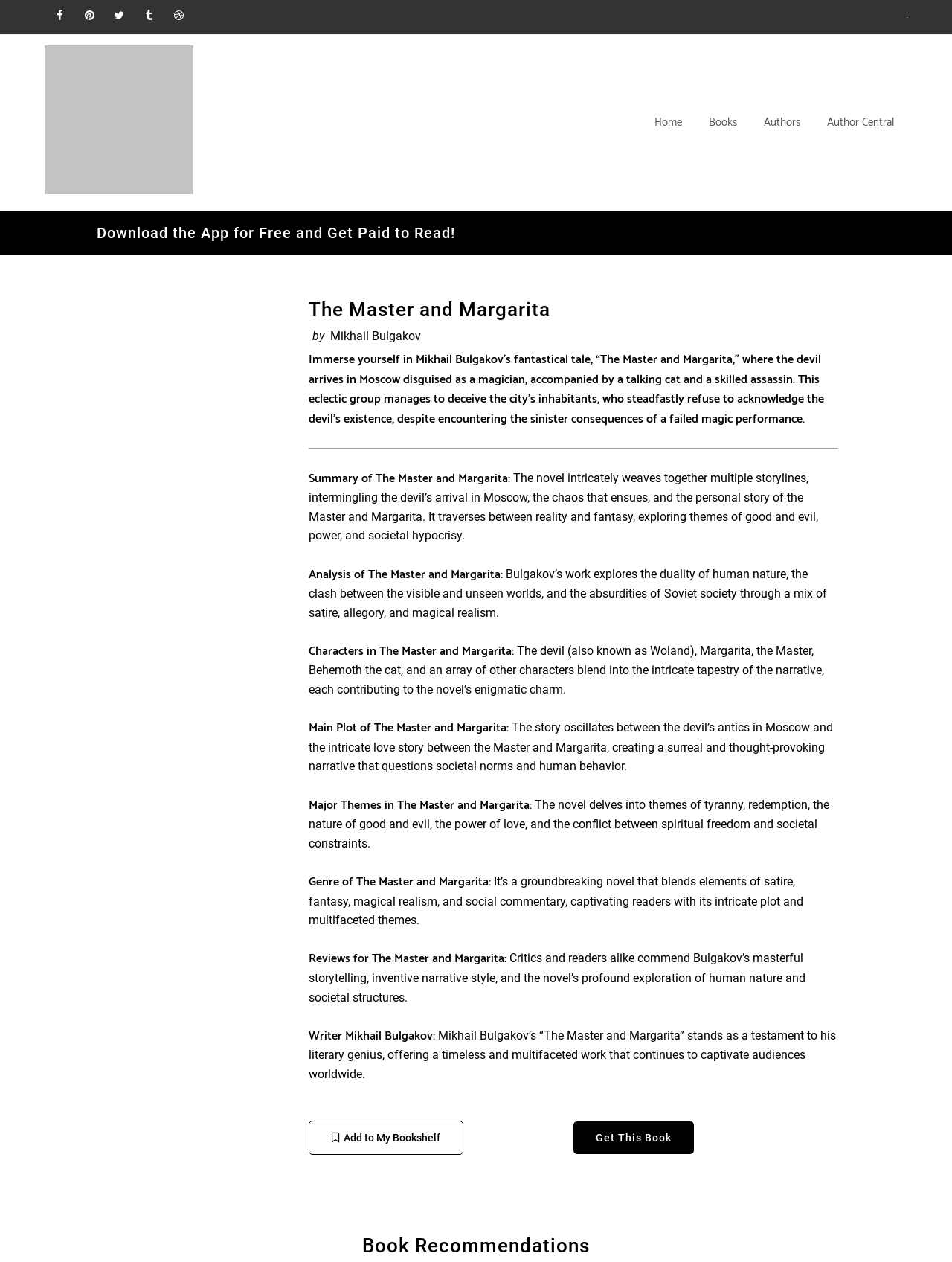Extract the text of the main heading from the webpage.

The Master and Margarita